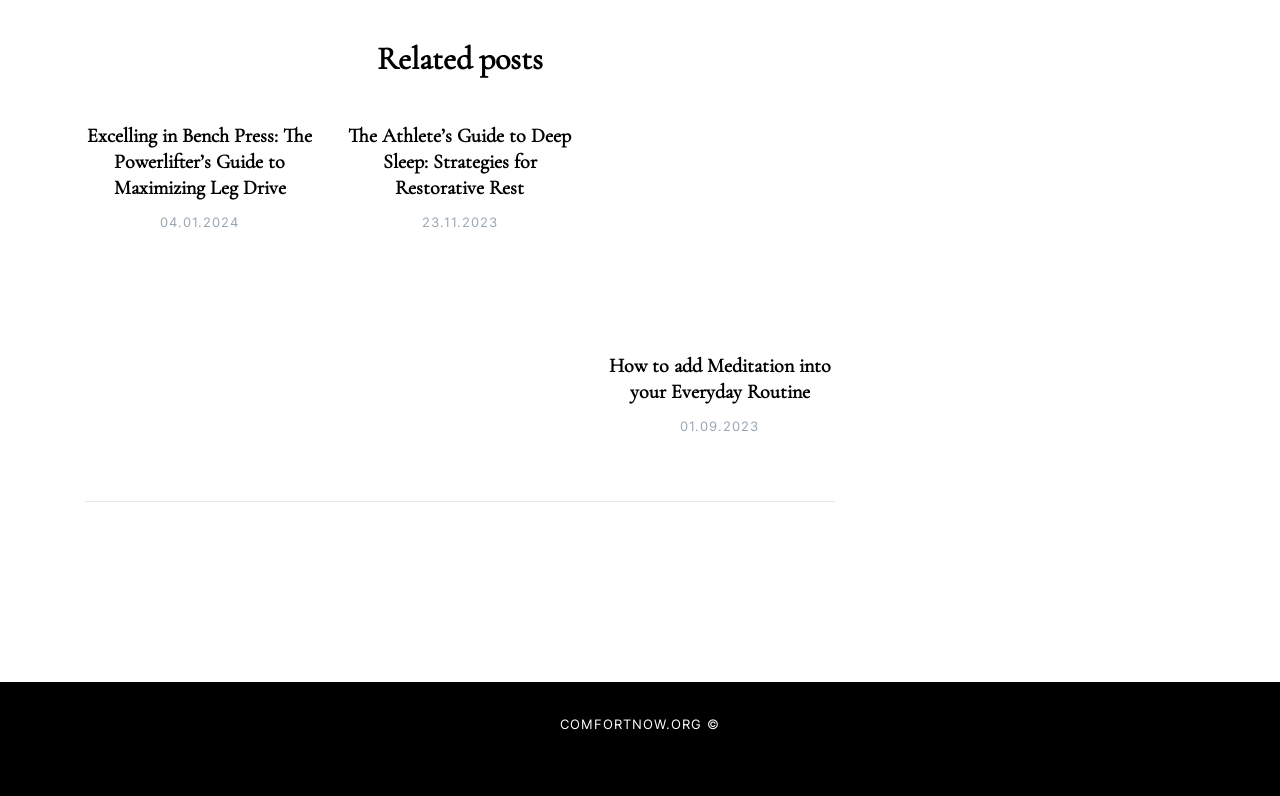Using the element description: "01.09.202327.09.2023", determine the bounding box coordinates for the specified UI element. The coordinates should be four float numbers between 0 and 1, [left, top, right, bottom].

[0.532, 0.526, 0.593, 0.546]